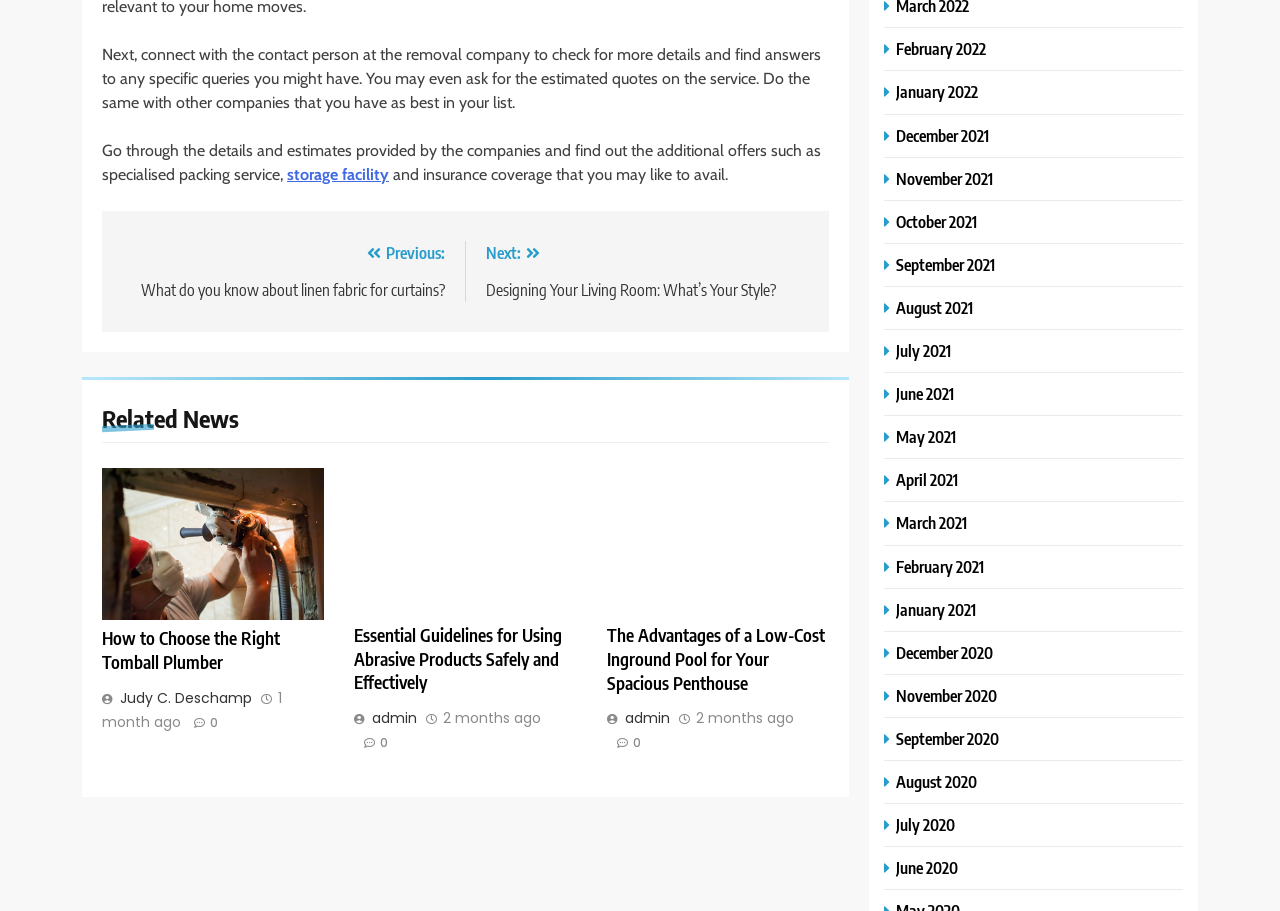Identify the bounding box of the HTML element described here: "Judy C. Deschamp". Provide the coordinates as four float numbers between 0 and 1: [left, top, right, bottom].

[0.08, 0.755, 0.202, 0.777]